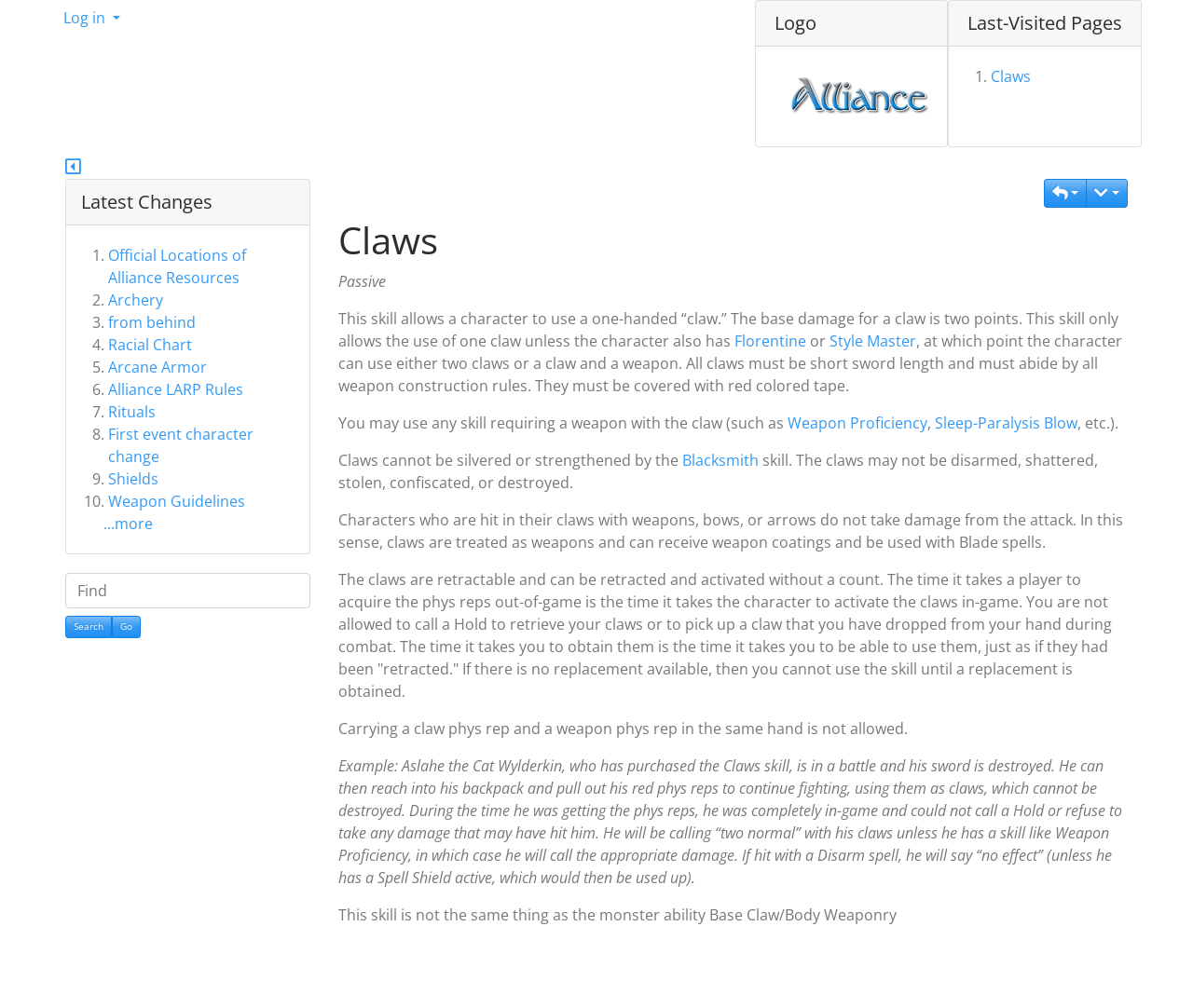Refer to the image and provide a thorough answer to this question:
Can claws be silvered or strengthened by the Blacksmith skill?

According to the webpage, claws cannot be silvered or strengthened by the Blacksmith skill, as stated in the description of the Claws skill.